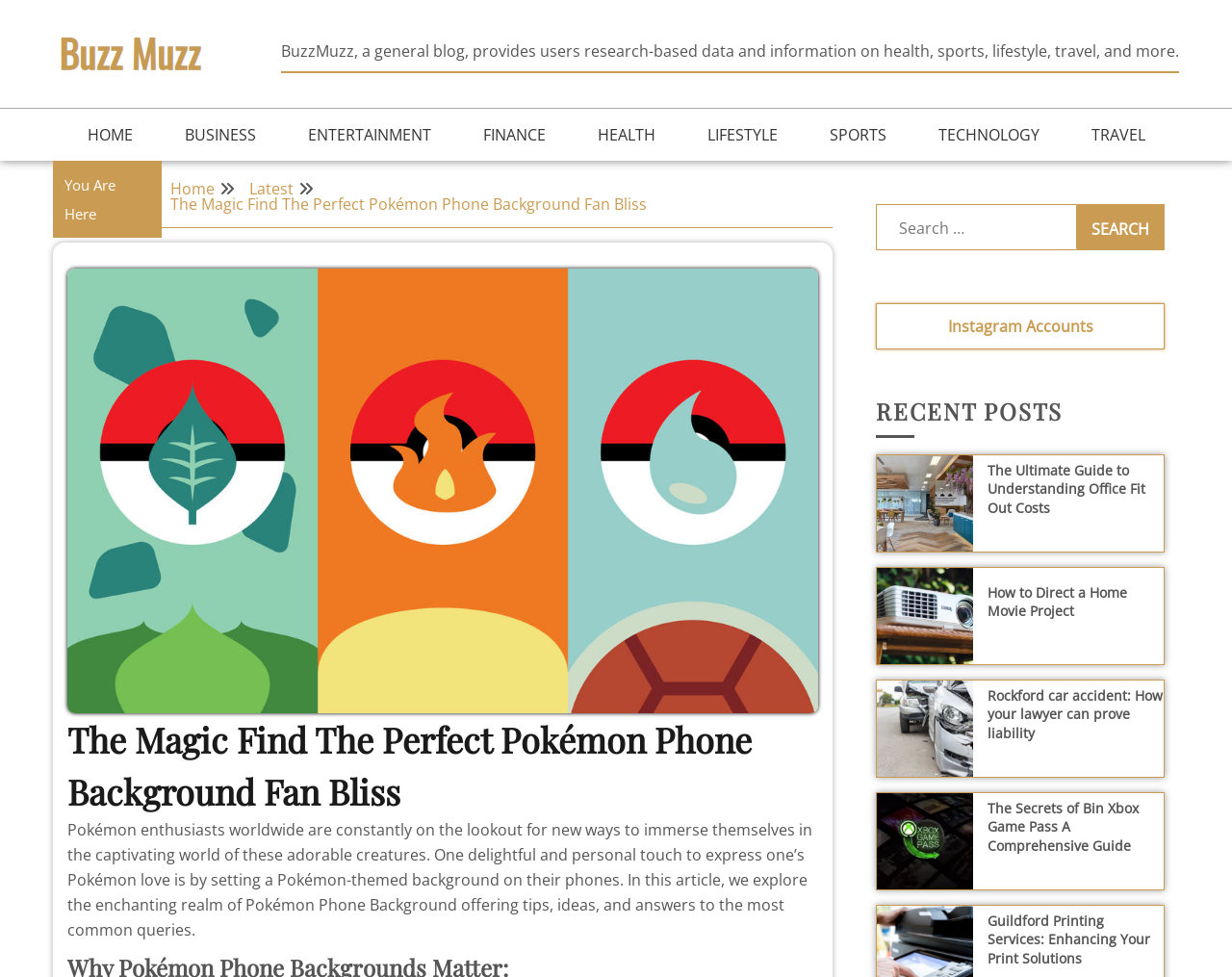From the webpage screenshot, identify the region described by alt="Office Fit". Provide the bounding box coordinates as (top-left x, top-left y, bottom-right x, bottom-right y), with each value being a floating point number between 0 and 1.

[0.712, 0.503, 0.802, 0.524]